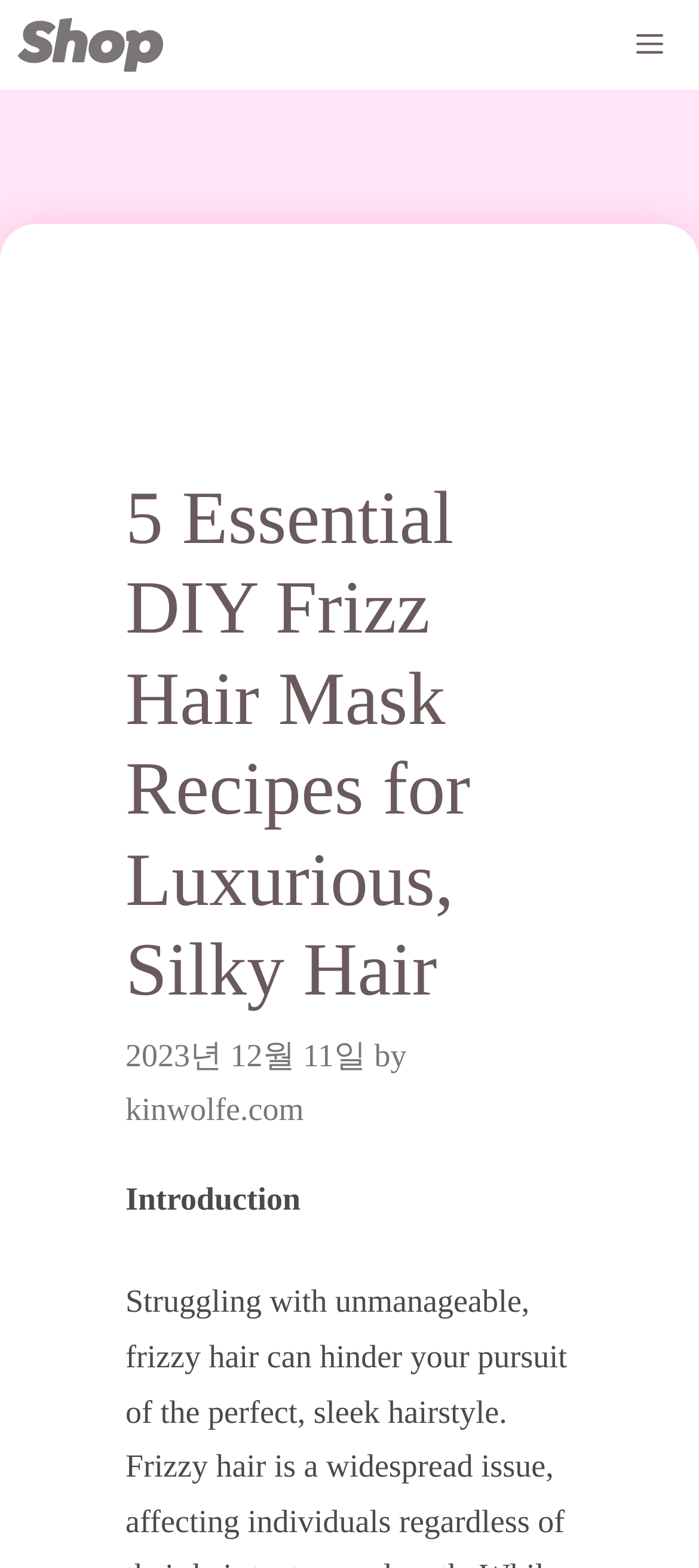Give a concise answer of one word or phrase to the question: 
What is the date of the article?

2023년 12월 11일